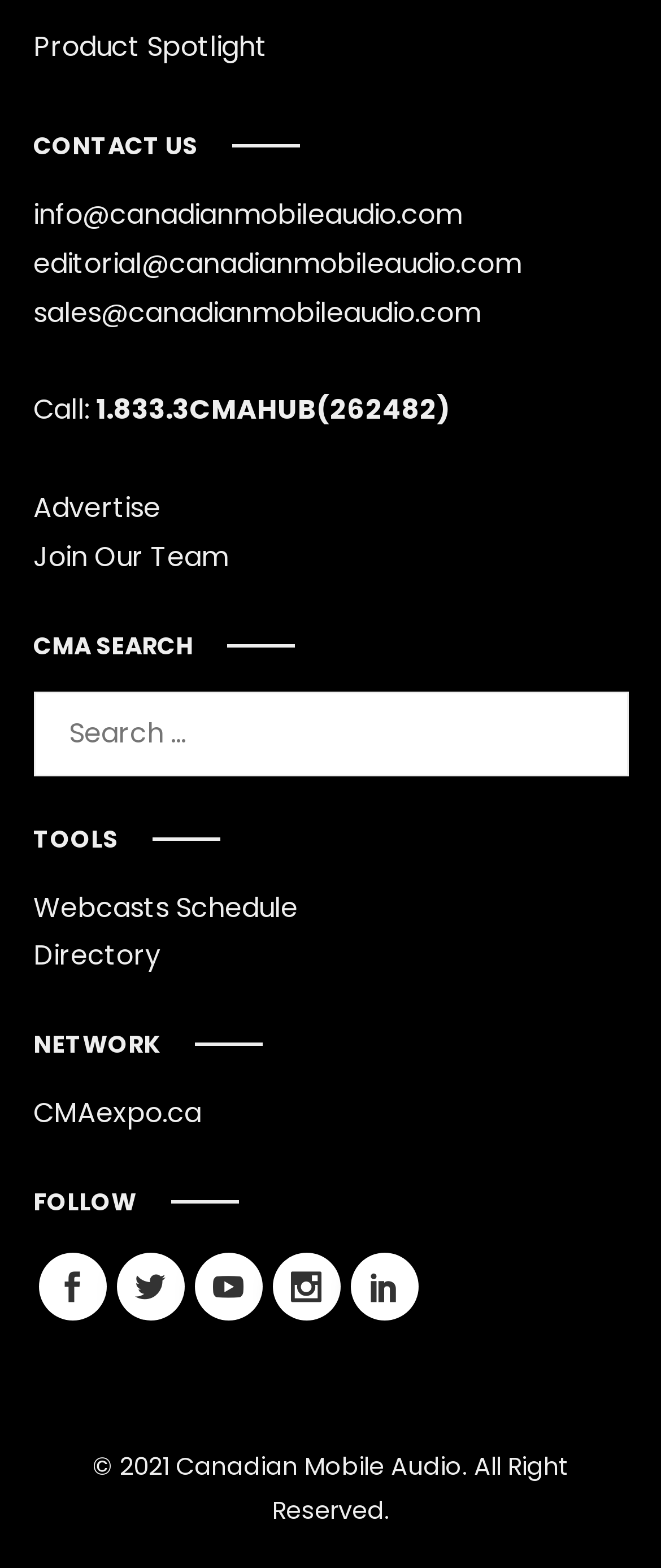Refer to the image and provide an in-depth answer to the question:
What is the contact email for sales?

I found the contact information section on the webpage, which lists several email addresses. The email address for sales is 'sales@canadianmobileaudio.com'.